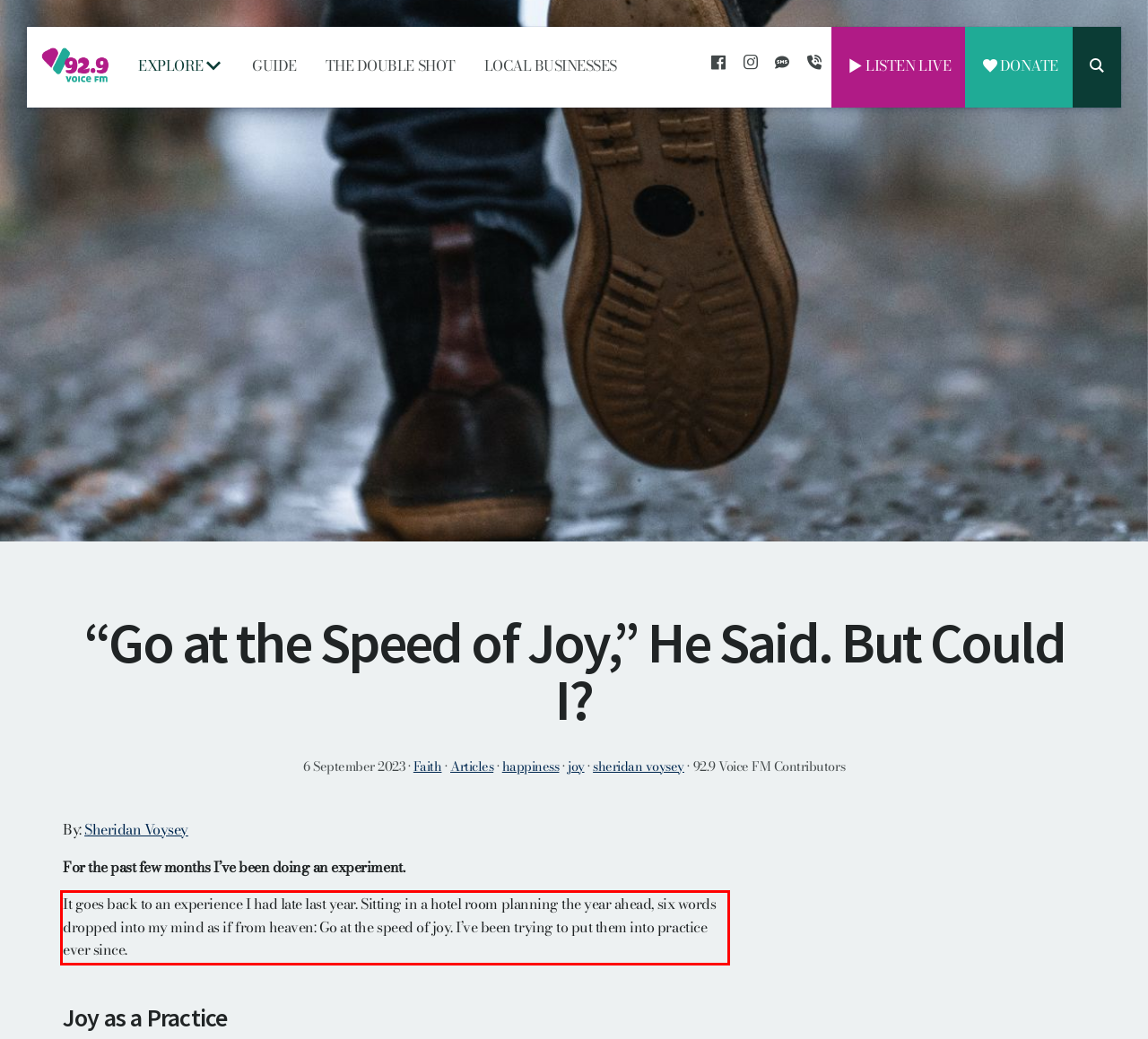Examine the webpage screenshot, find the red bounding box, and extract the text content within this marked area.

It goes back to an experience I had late last year. Sitting in a hotel room planning the year ahead, six words dropped into my mind as if from heaven: Go at the speed of joy. I’ve been trying to put them into practice ever since.